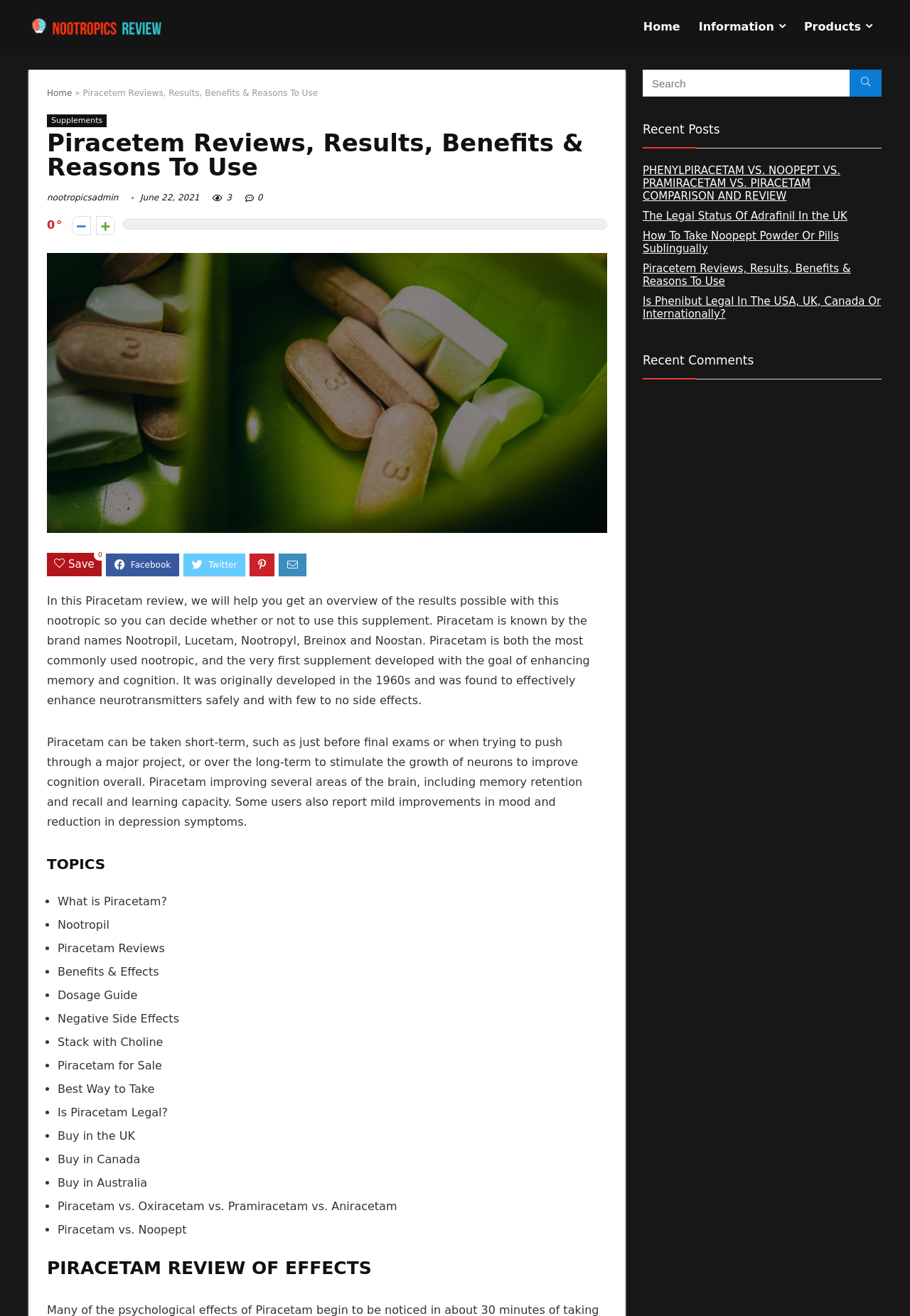Please answer the following query using a single word or phrase: 
How many topics are listed under 'TOPICS'?

15